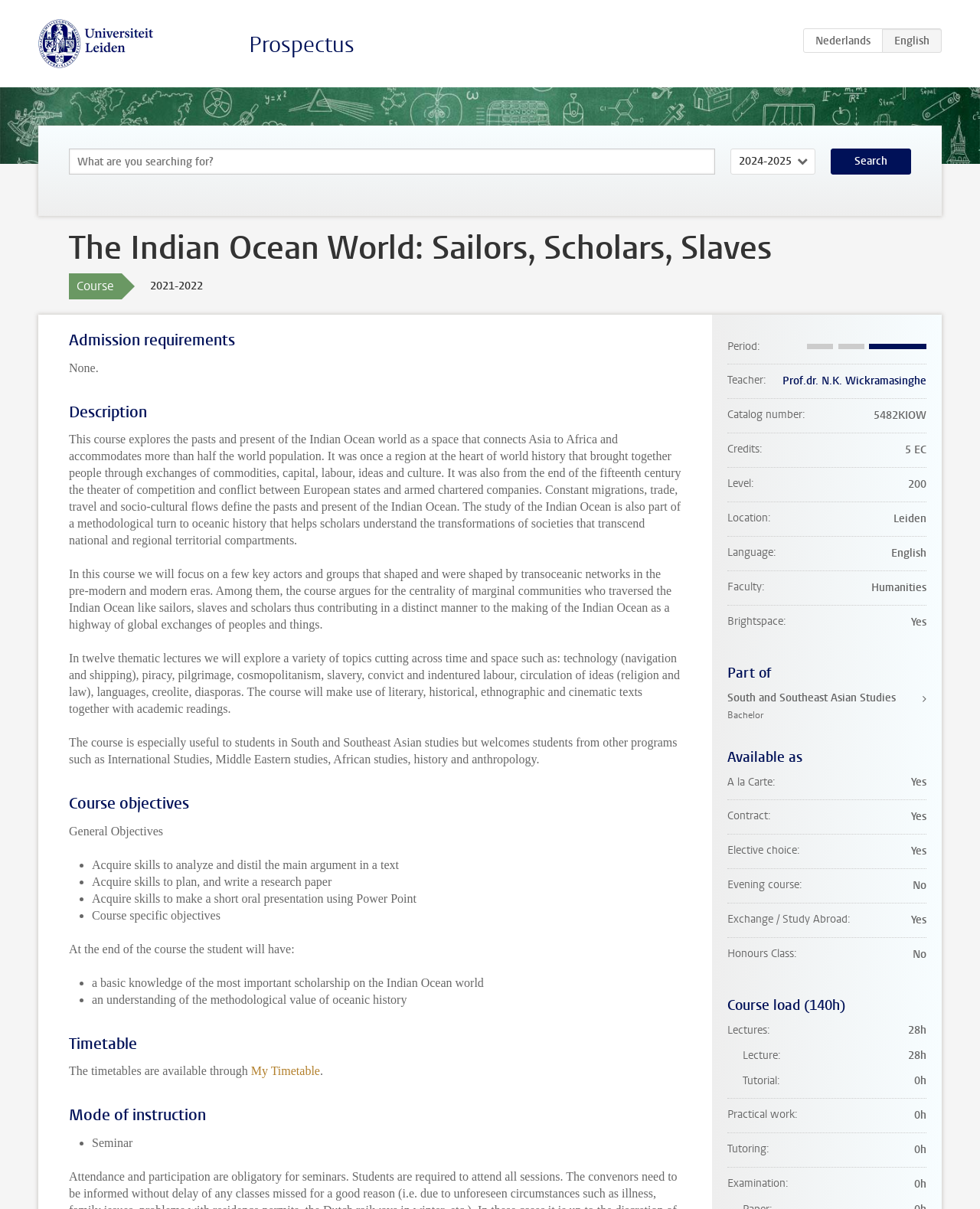Please identify the bounding box coordinates of the clickable area that will allow you to execute the instruction: "Select academic year".

[0.745, 0.123, 0.832, 0.144]